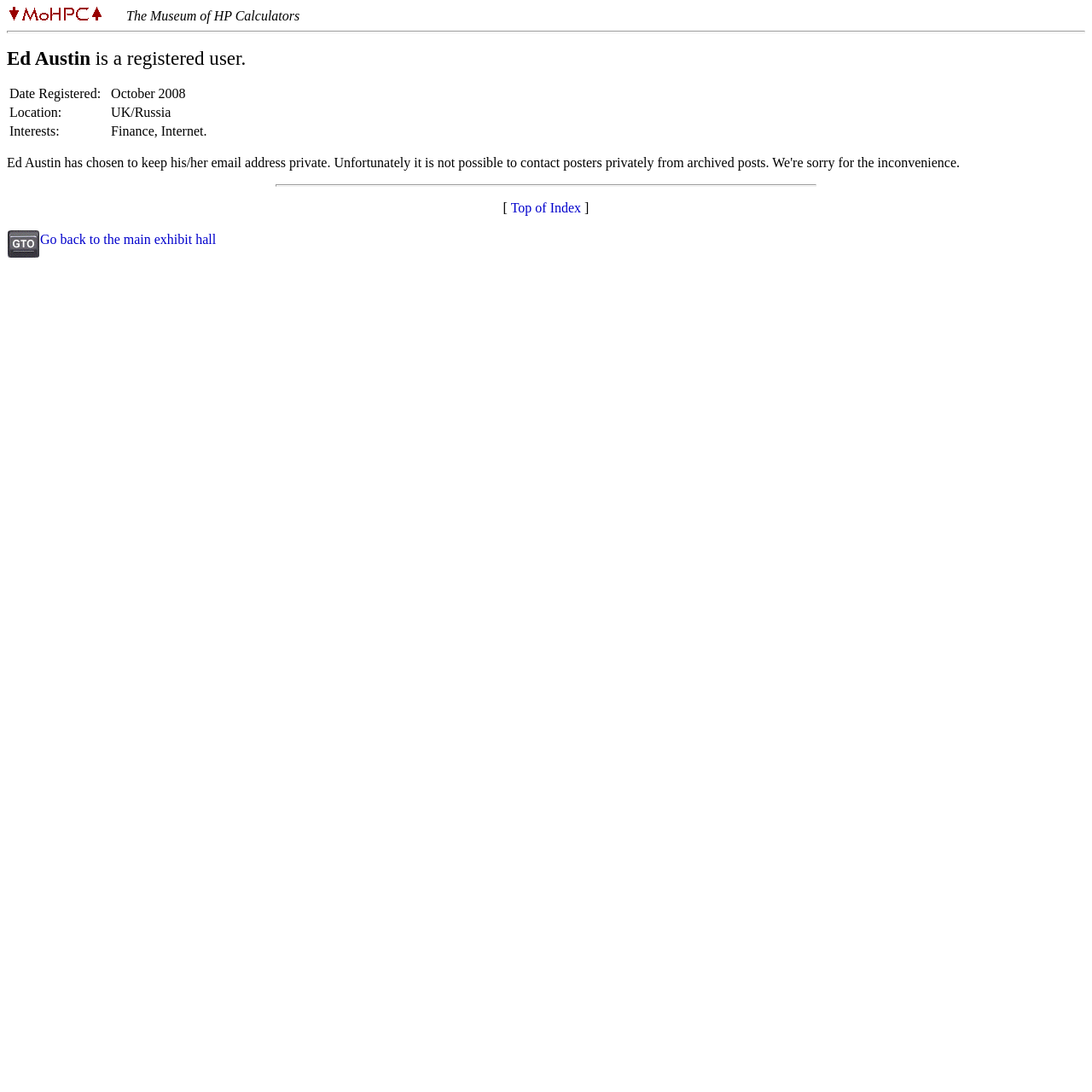Predict the bounding box for the UI component with the following description: "Top of Index".

[0.468, 0.184, 0.532, 0.197]